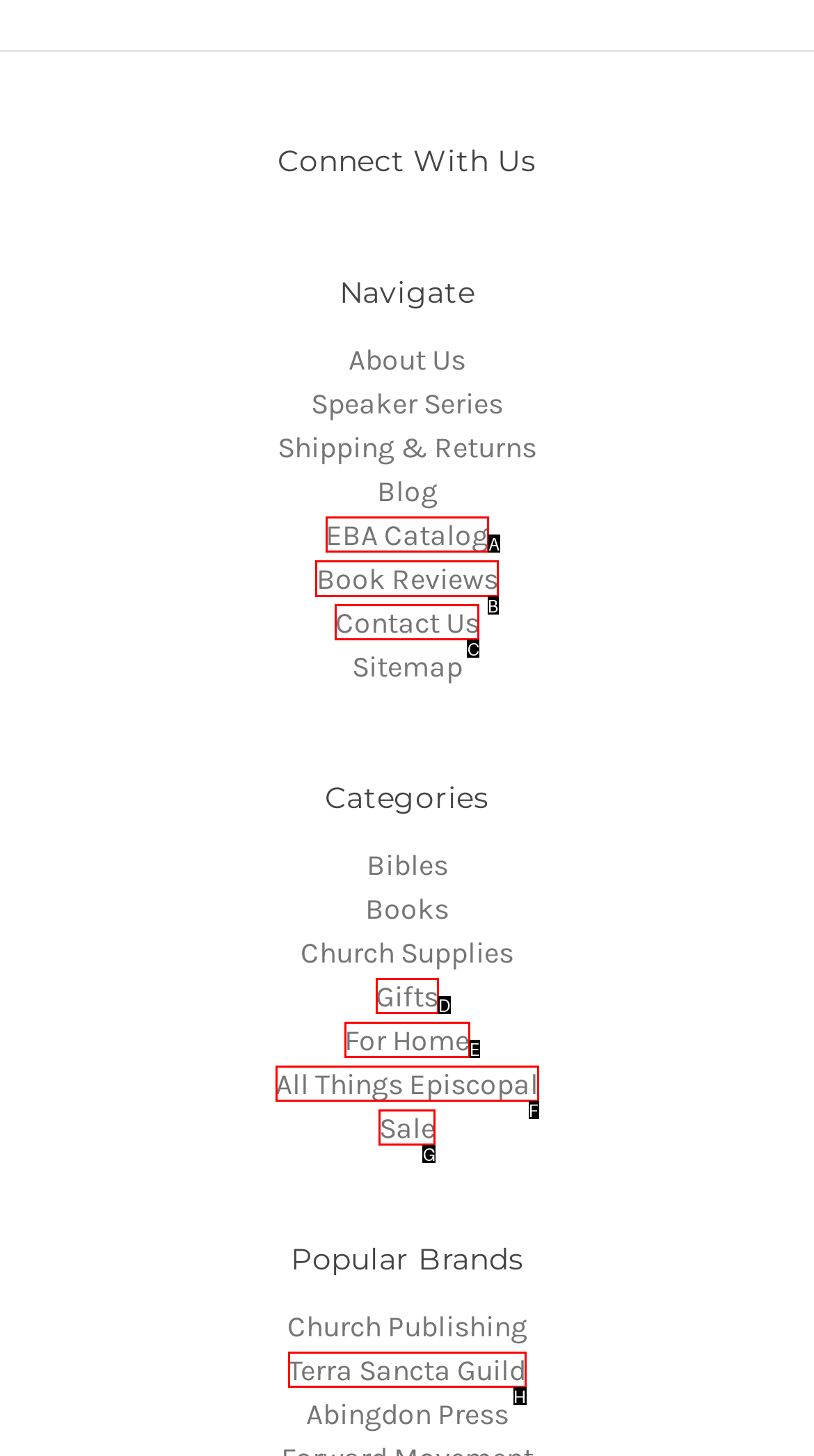Identify the correct option to click in order to accomplish the task: View Book Reviews Provide your answer with the letter of the selected choice.

B